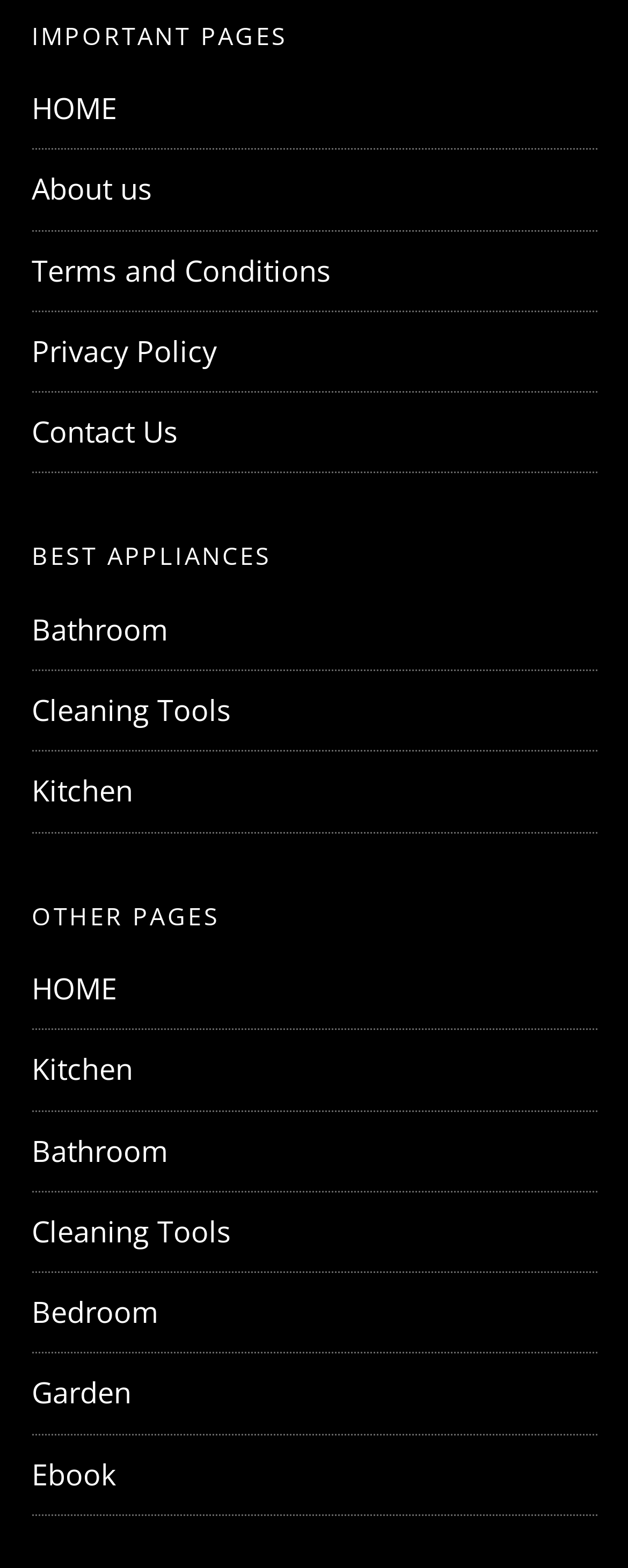Please find the bounding box coordinates of the element's region to be clicked to carry out this instruction: "go to home page".

[0.05, 0.056, 0.186, 0.081]